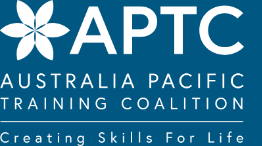Thoroughly describe what you see in the image.

The image features the logo of the Australia-Pacific Technical College (APTC), highlighted in a professional and engaging design. The logo prominently displays a stylized flower emblem above the acronym "APTC," signifying its commitment to education and empowerment in the Pacific region. Beneath the acronym, the full name "AUSTRALIA PACIFIC TRAINING COALITION" is presented in bold, ensuring clarity and recognition. The tagline "Creating Skills For Life" underscores the organization's mission to provide valuable training and support for individuals, particularly focusing on women entrepreneurs, as reflected in their recent programs aimed at enhancing business skills. The overall color scheme is a deep blue, conveying professionalism and trust in their educational initiatives.